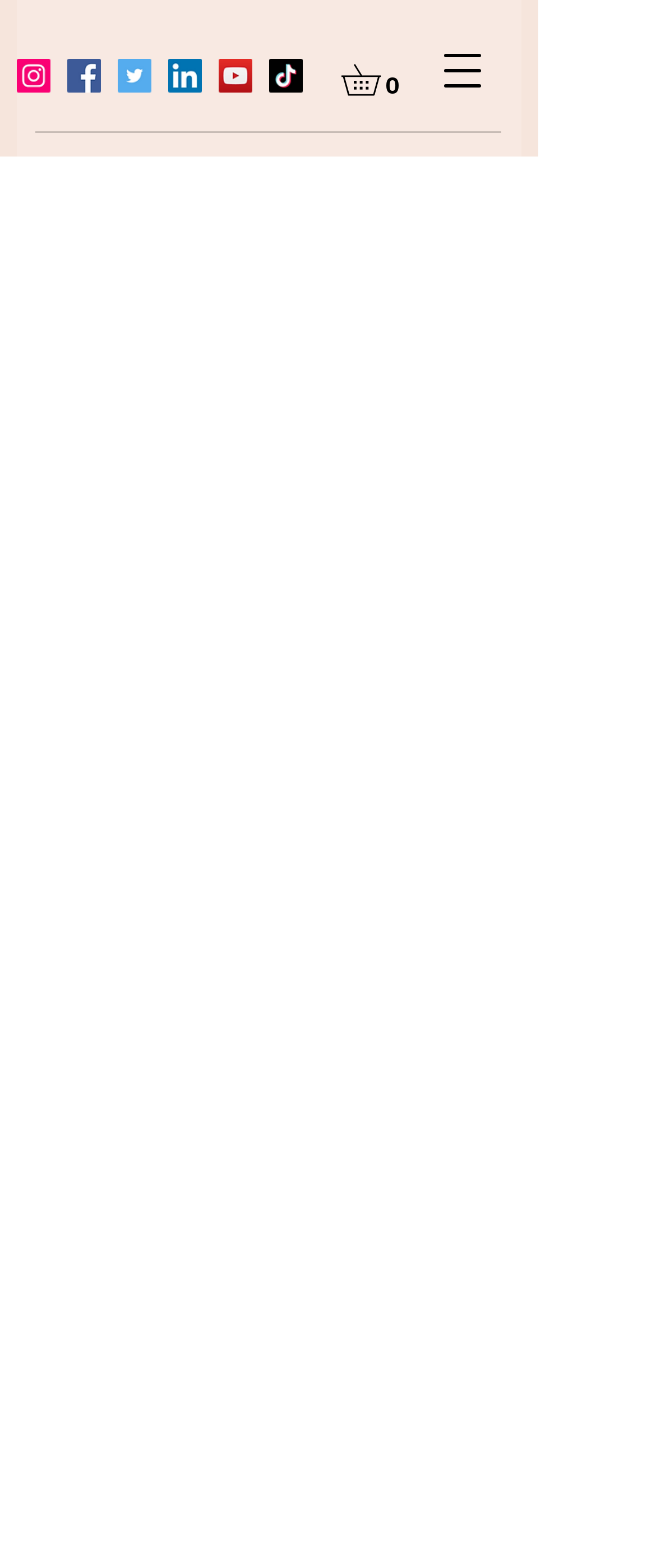How many social media platforms are listed?
Based on the screenshot, provide a one-word or short-phrase response.

5